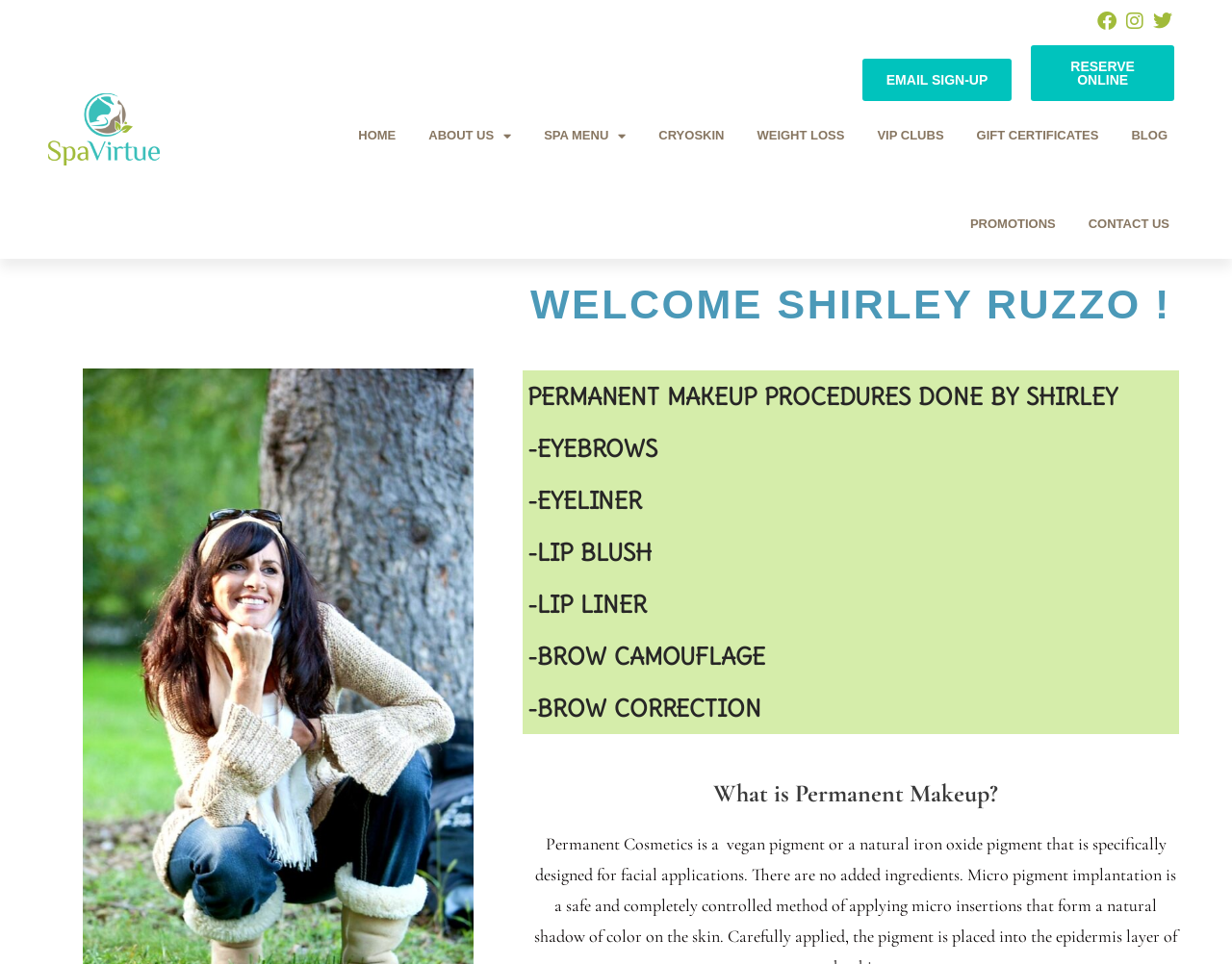Explain in detail what is displayed on the webpage.

The webpage is a spa website, specifically focused on permanent makeup procedures. At the top left, there is a link to the homepage. Next to it, there are links to various sections of the website, including "About Us", "Spa Menu", "Cryoskin", "Weight Loss", "VIP Clubs", "Gift Certificates", "Blog", and "Promotions". These links are aligned horizontally and take up the top portion of the page.

On the top right, there are social media links to Facebook, Instagram, and Twitter, as well as a link to reserve an appointment online and a link to sign up for email updates.

Below the navigation links, there is a large heading that welcomes Shirley Ruzzo, followed by a longer heading that lists the various permanent makeup procedures offered, including eyebrows, eyeliner, lip blush, lip liner, brow camouflage, and brow correction. Each of these procedures is listed on a separate line, with the text aligned to the left.

Further down the page, there is another heading that asks "What is Permanent Makeup?" This section likely provides information about the concept of permanent makeup and its benefits.

Overall, the webpage is organized and easy to navigate, with clear headings and links to various sections of the website.